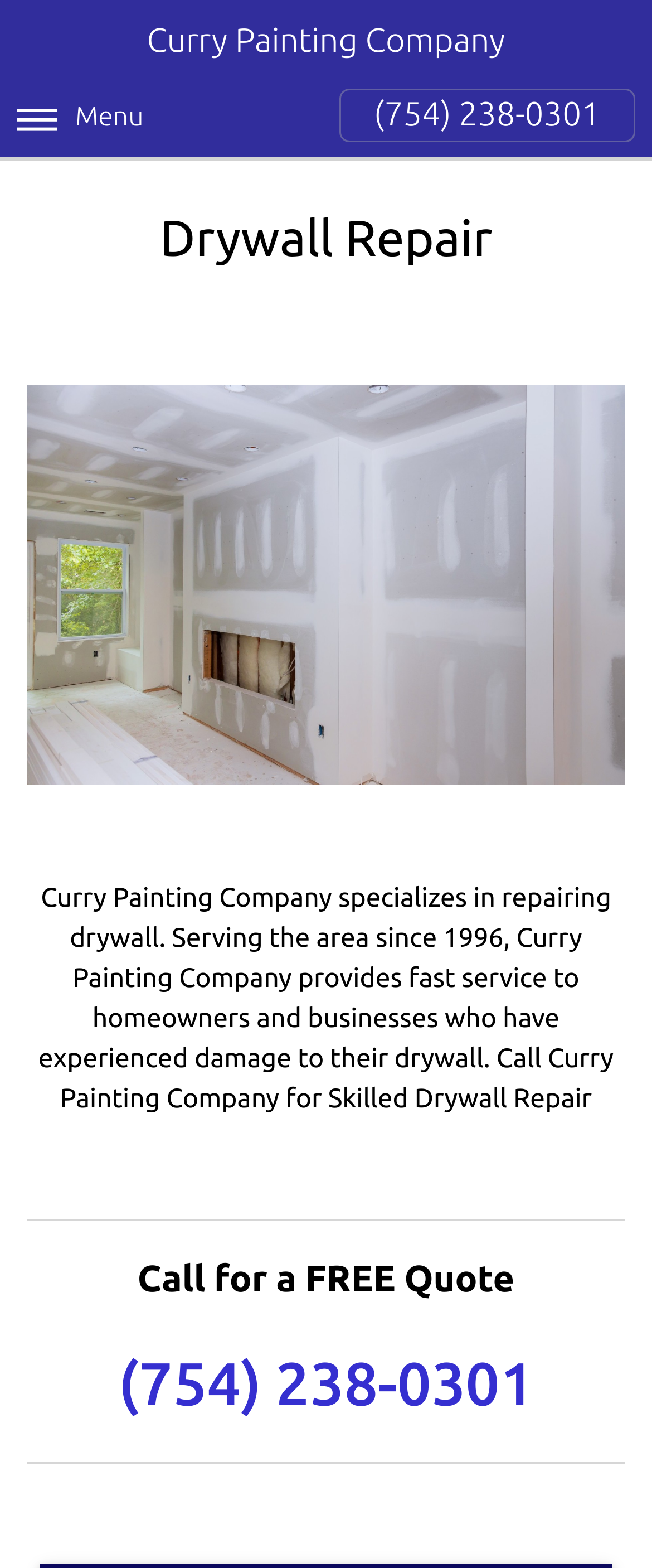What is the purpose of the horizontal separator on the webpage?
Answer the question with a thorough and detailed explanation.

The horizontal separator is used to separate different sections of the webpage, such as the introduction section from the 'Call for a FREE Quote' section, to provide a visual distinction between the different parts of the content.